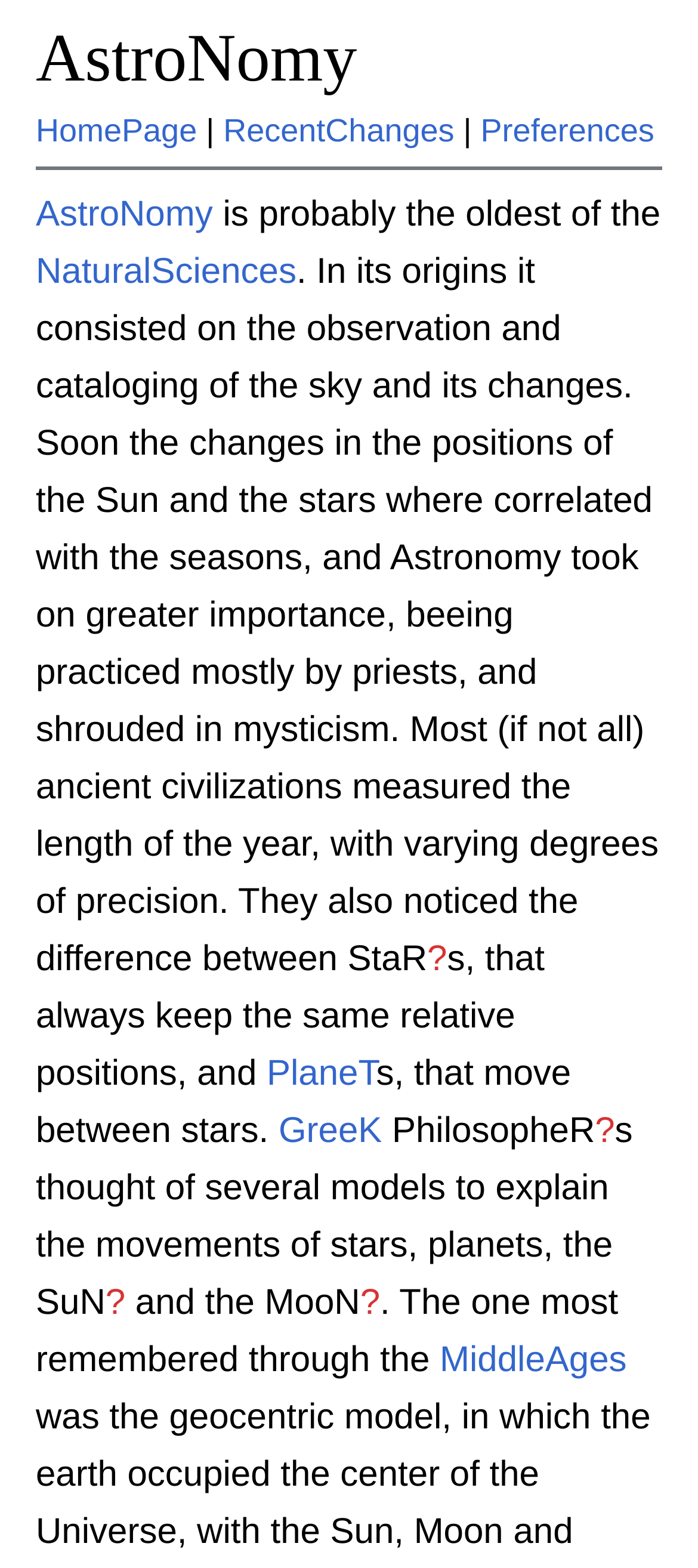Provide a brief response using a word or short phrase to this question:
What is the difference between StaR and PlaneT?

StaR always keep the same relative positions